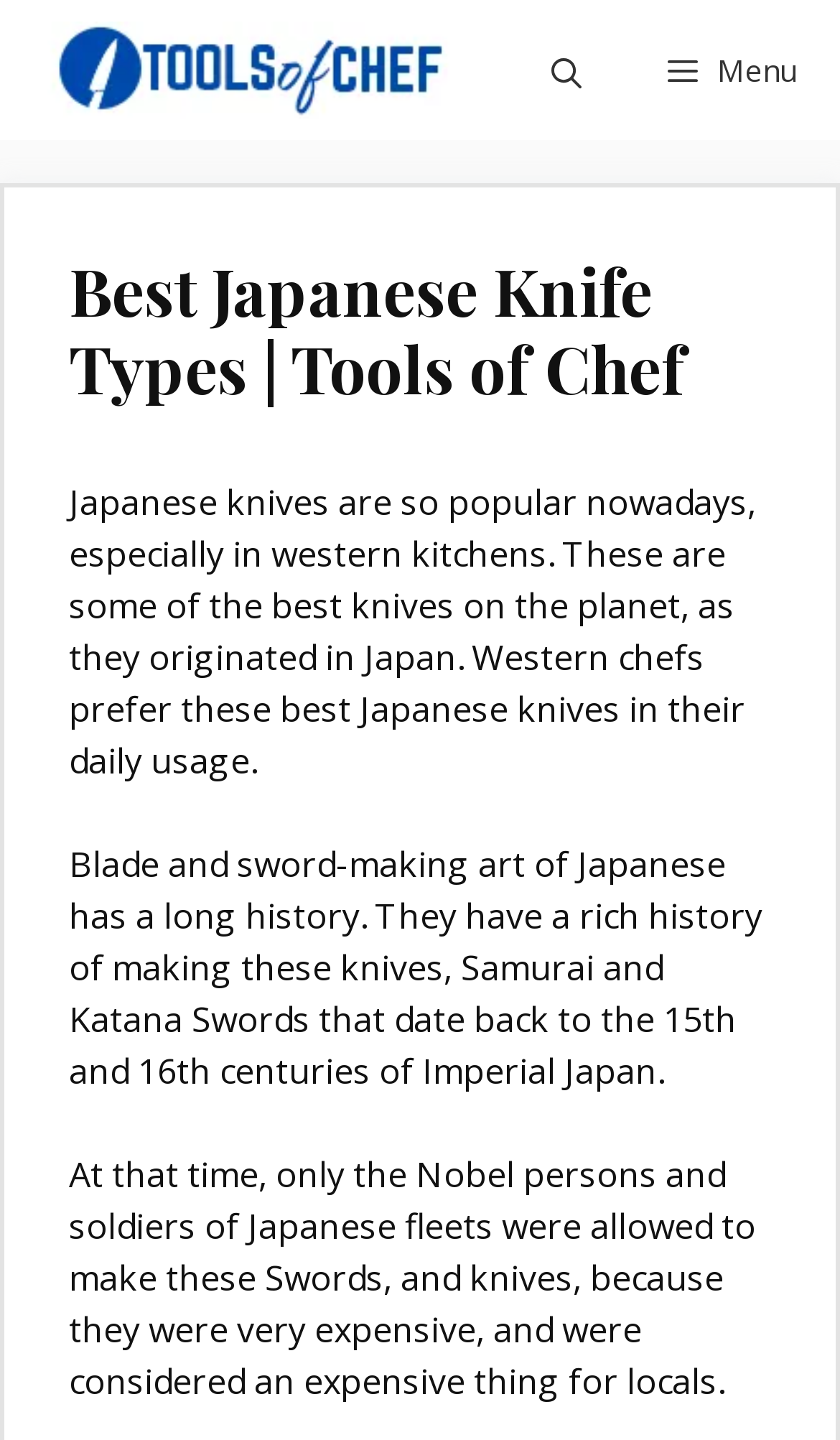Using the element description: "Menu", determine the bounding box coordinates. The coordinates should be in the format [left, top, right, bottom], with values between 0 and 1.

[0.744, 0.0, 1.0, 0.097]